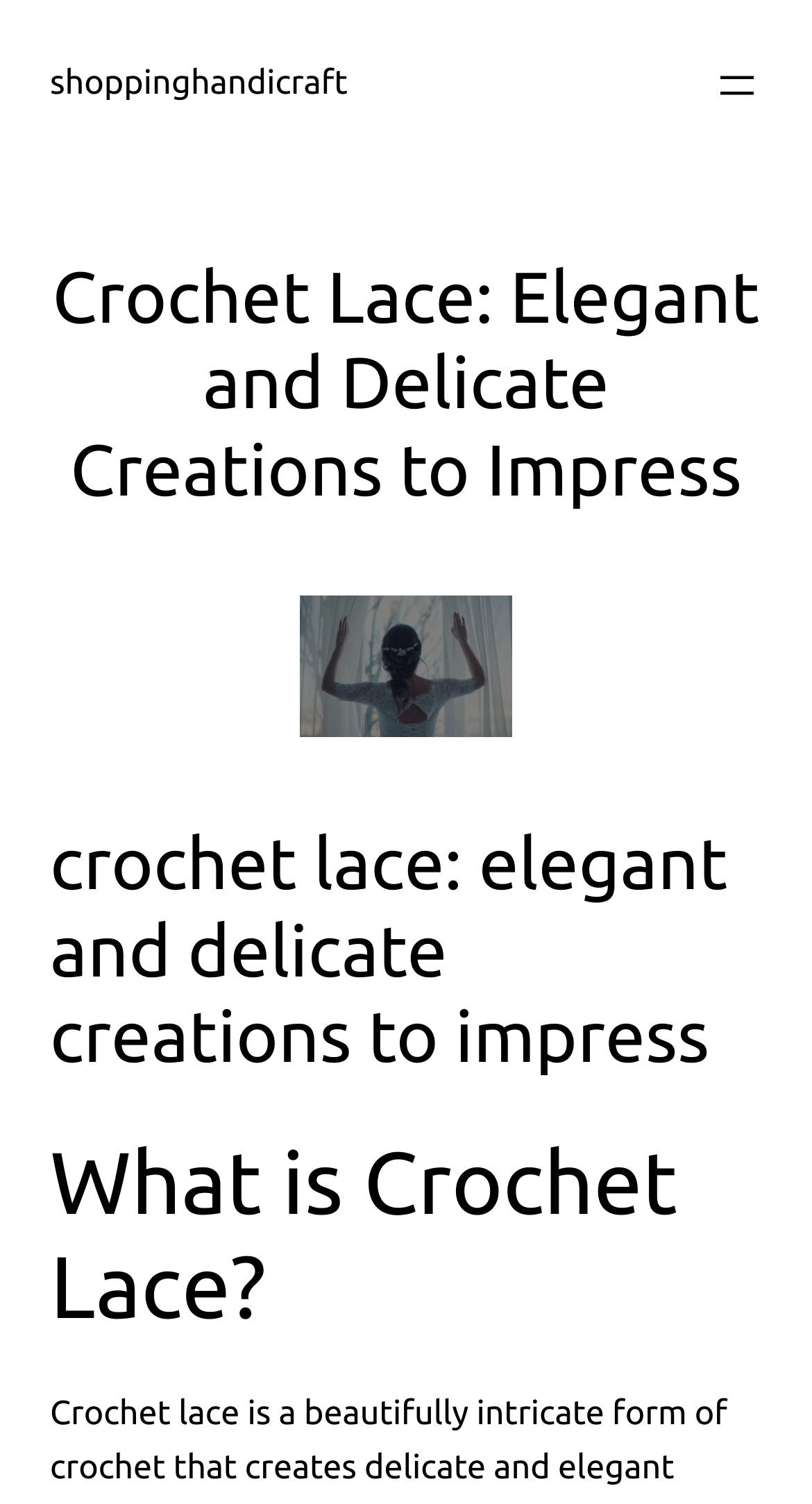Identify and provide the main heading of the webpage.

Crochet Lace: Elegant and Delicate Creations to Impress